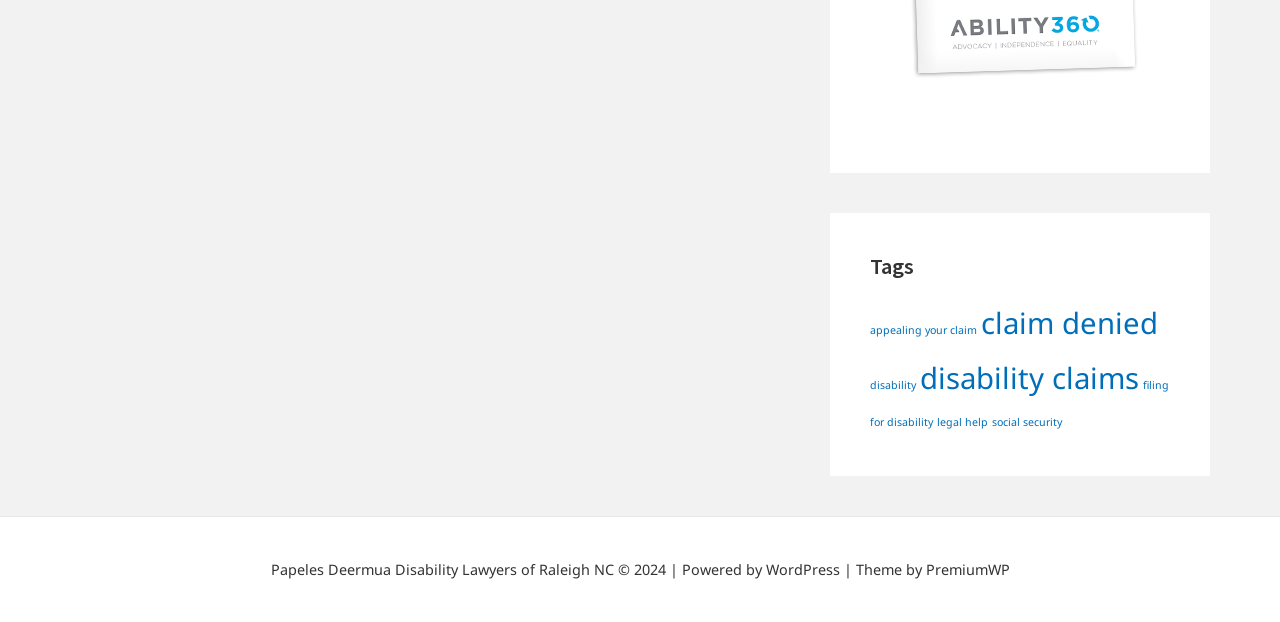What is the theme of the website powered by?
Based on the content of the image, thoroughly explain and answer the question.

I found the link element with the text 'PremiumWP' at the bottom of the page, which is next to the text 'Theme by', indicating that the theme of the website is powered by PremiumWP.